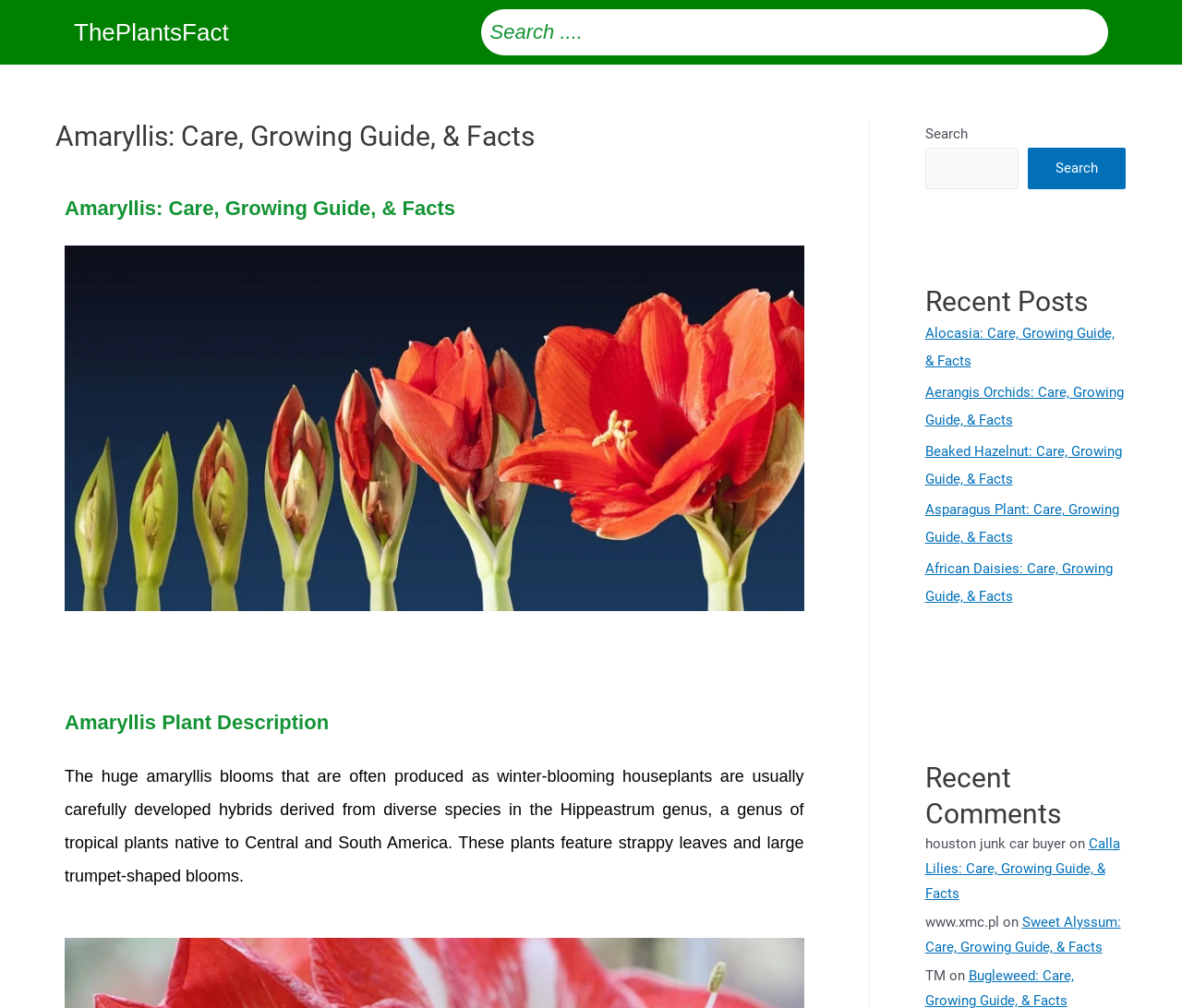Give a succinct answer to this question in a single word or phrase: 
What is the name of the plant described on this webpage?

Amaryllis